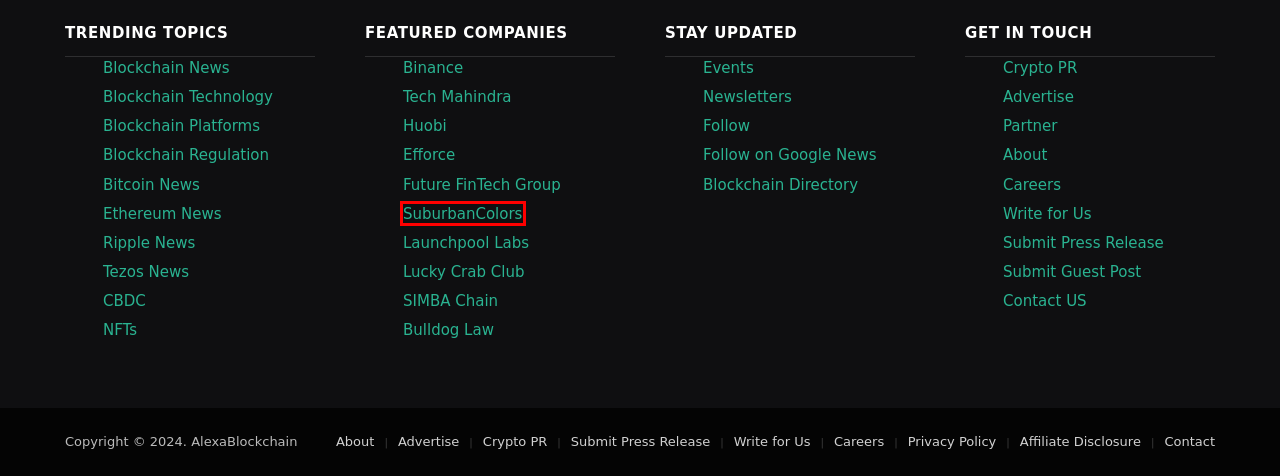You are given a screenshot of a webpage with a red rectangle bounding box around an element. Choose the best webpage description that matches the page after clicking the element in the bounding box. Here are the candidates:
A. Tezos Blockchain News | AlexaBlockchain
B. Ripple
C. Efforce - Company Profile, News and Updates | AlexaBlockchain
D. Blockchain And Cryptocurrency Events | AlexaBlockchain
E. SuburbanColors News | AlexaBlockchain
F. SIMBA Chain
G. Launchpool Labs News | AlexaBlockchain
H. Blockchain Platform News | AlexaBlockchain

E